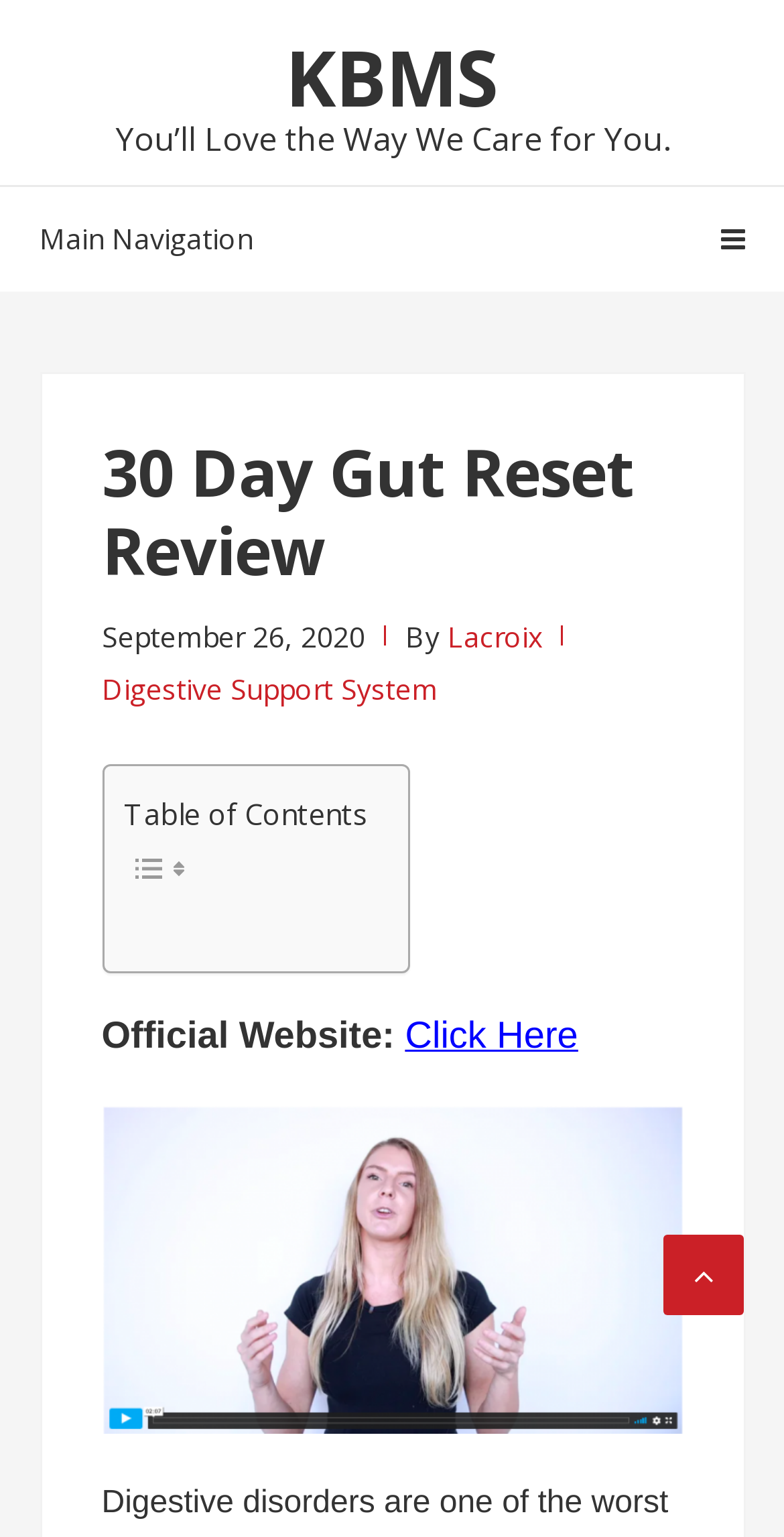What is the purpose of the 'Table of Contents' section?
Based on the screenshot, provide your answer in one word or phrase.

To navigate the review